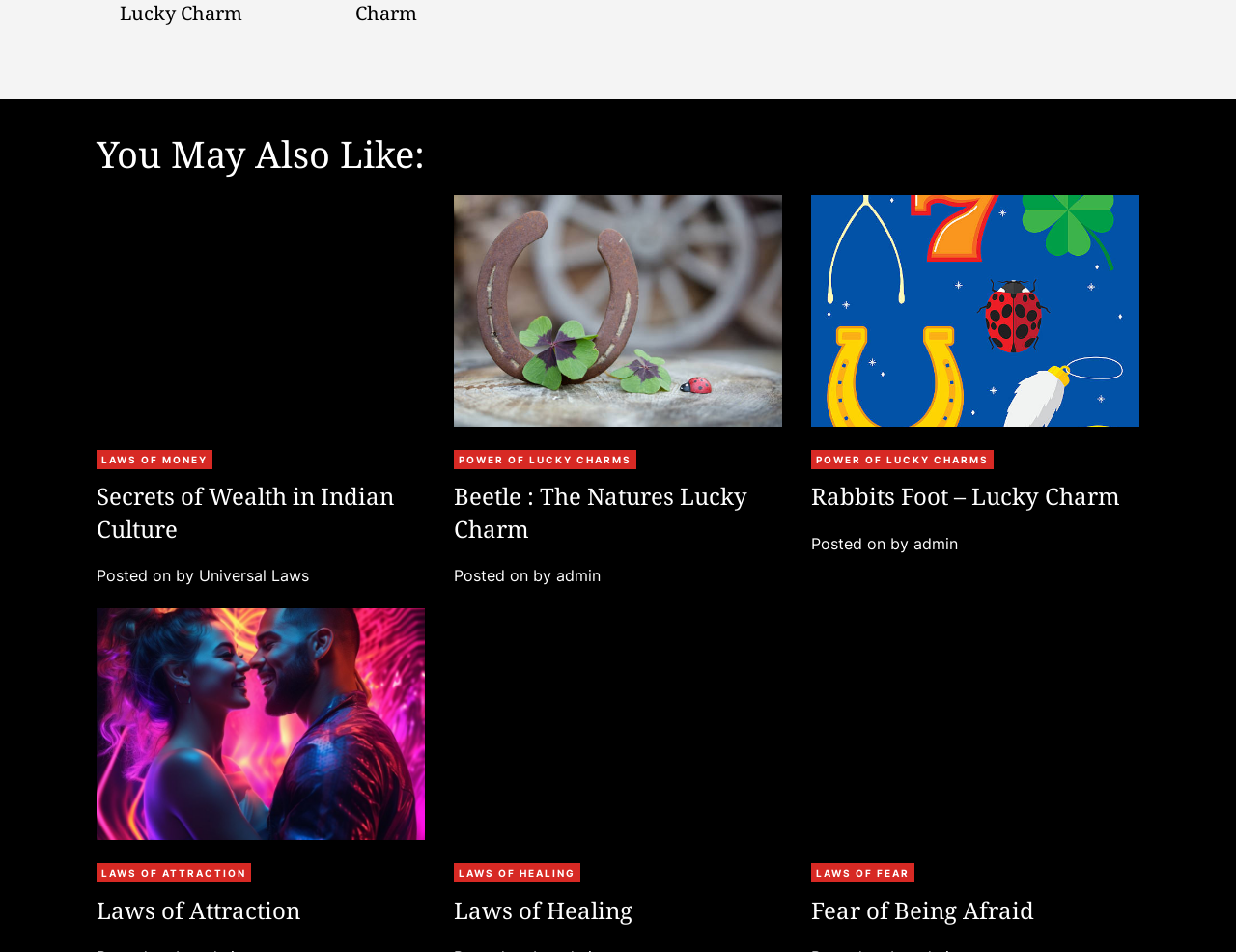How many categories are listed under the first article?
Analyze the screenshot and provide a detailed answer to the question.

Under the first article, there is a static text element with the text 'Categories', and below it, there is a link element with the text 'LAWS OF MONEY', which indicates that there is only one category listed.